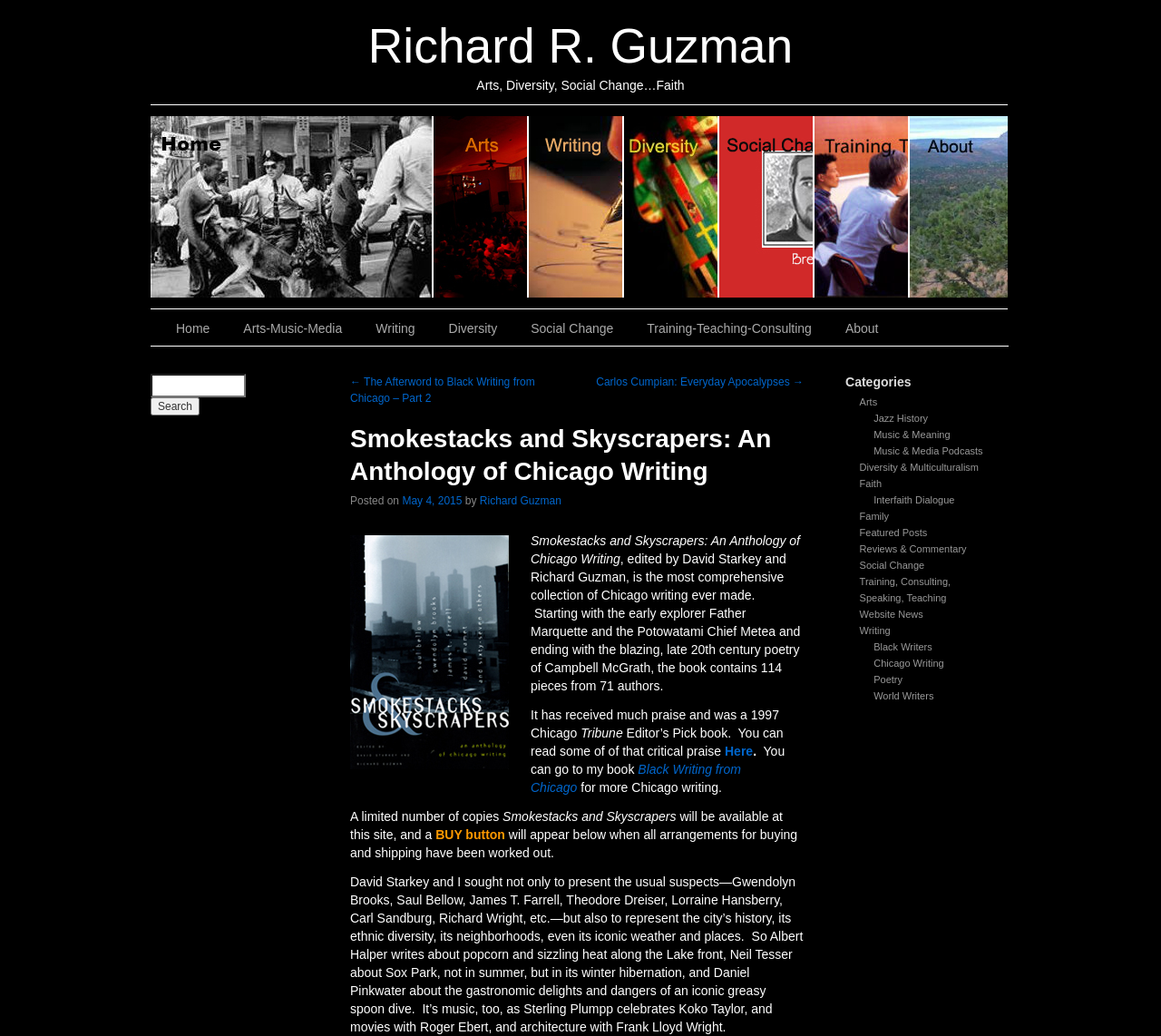Please find the bounding box for the UI element described by: "Social Change".

[0.445, 0.3, 0.545, 0.334]